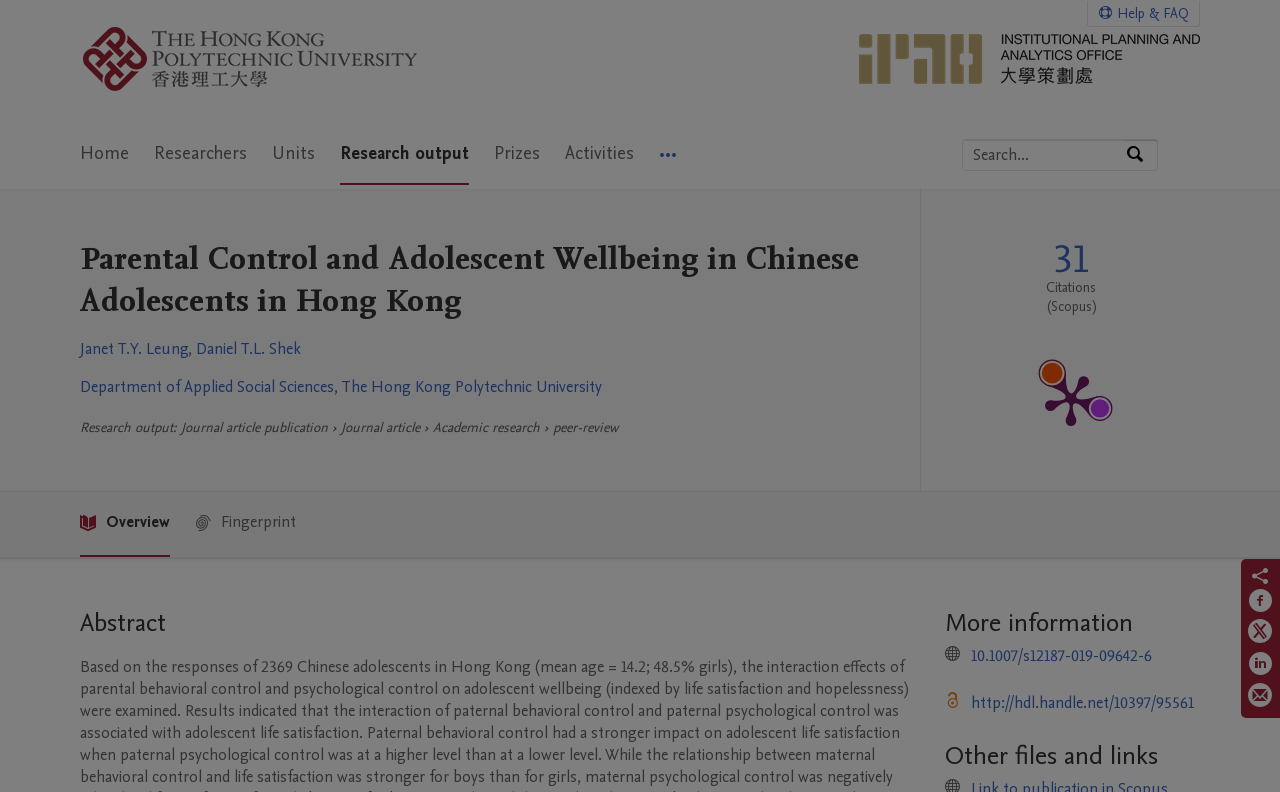Extract the primary heading text from the webpage.

Parental Control and Adolescent Wellbeing in Chinese Adolescents in Hong Kong